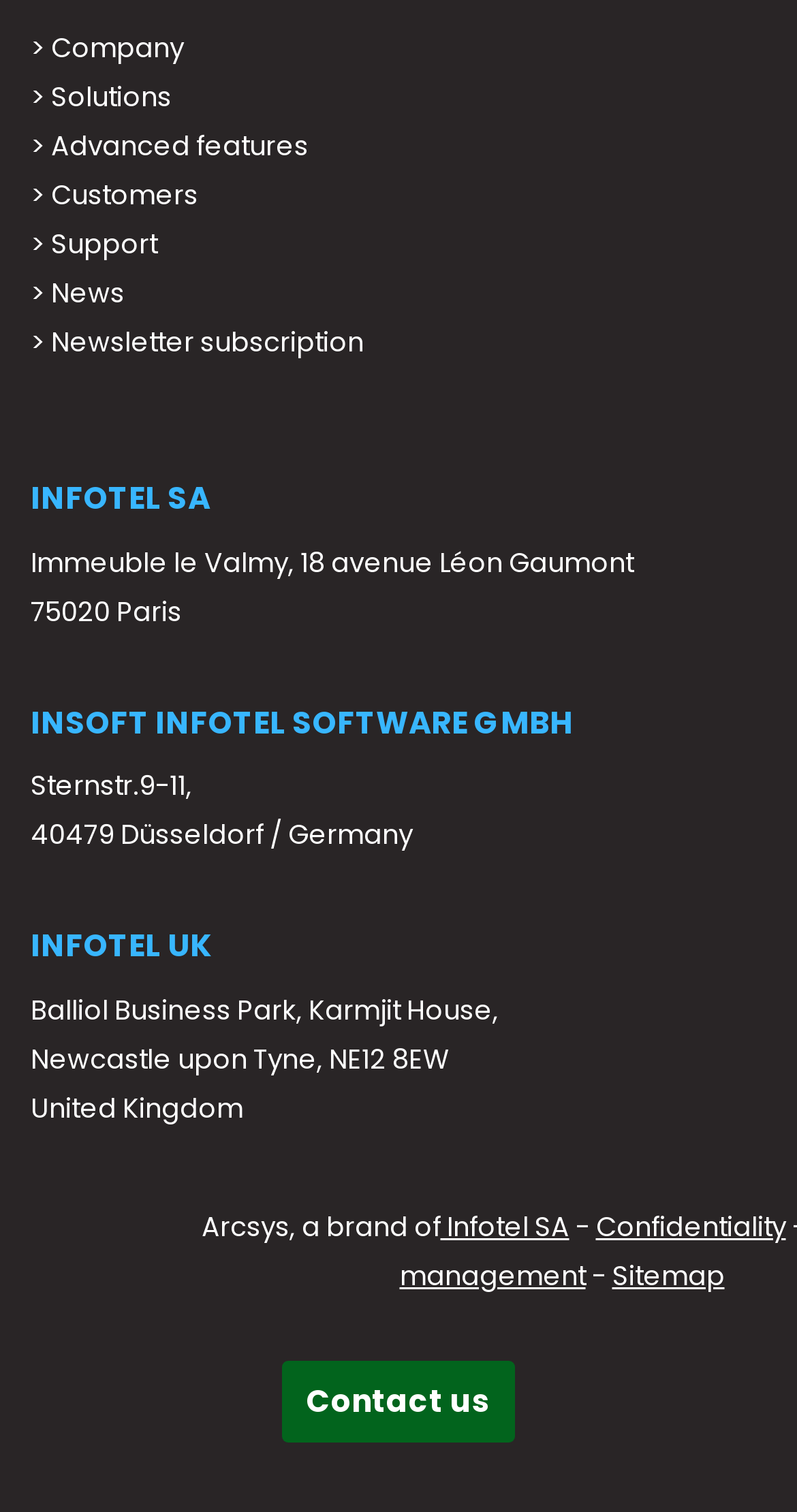Respond with a single word or phrase for the following question: 
What is the company name?

INFOTEL SA